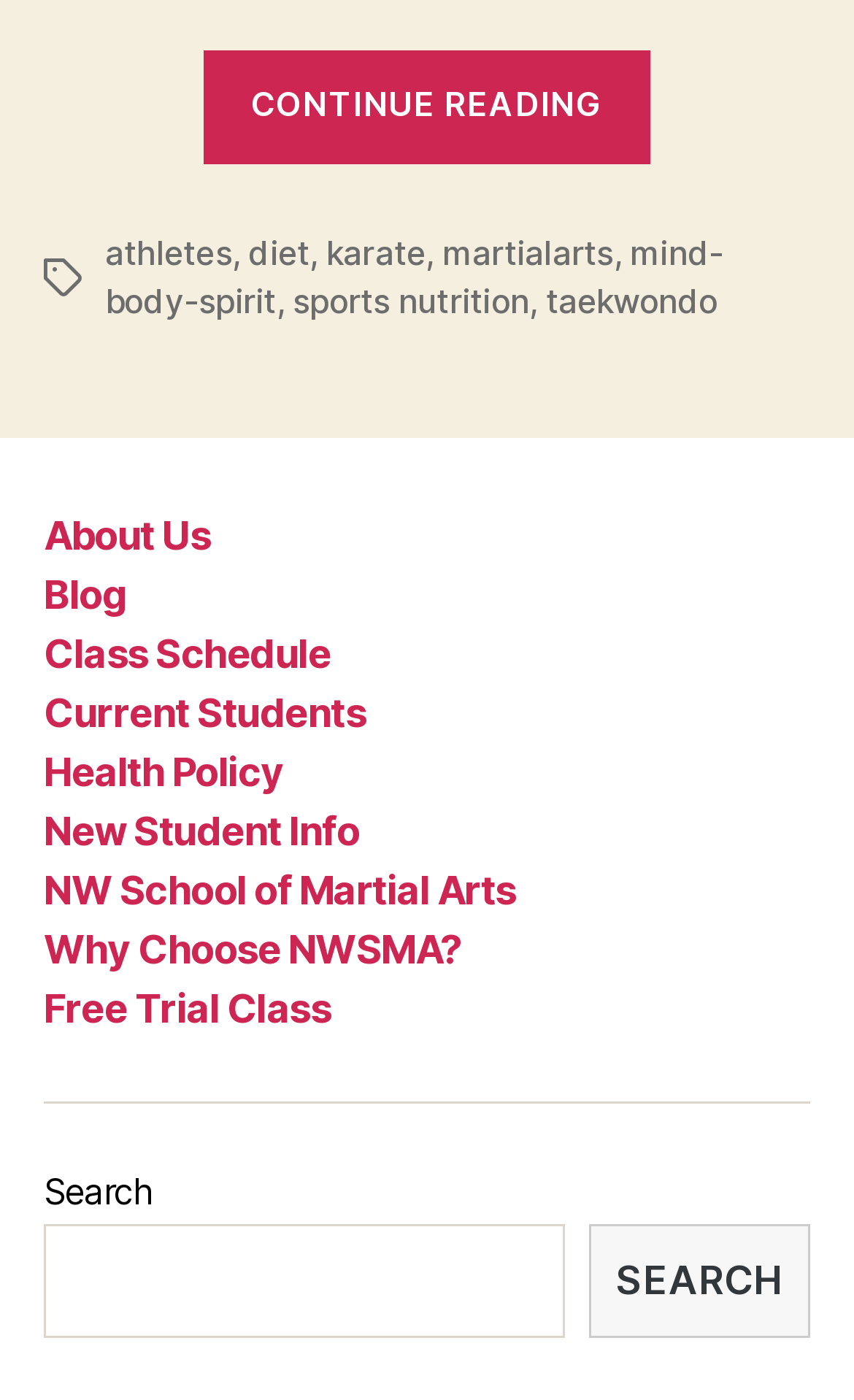How many links are in the footer?
Give a detailed and exhaustive answer to the question.

The number of links in the footer can be determined by counting the number of link elements within the 'Footer' navigation element, which are 'About Us', 'Blog', 'Class Schedule', 'Current Students', 'Health Policy', 'New Student Info', 'NW School of Martial Arts', 'Why Choose NWSMA?', and 'Free Trial Class'.